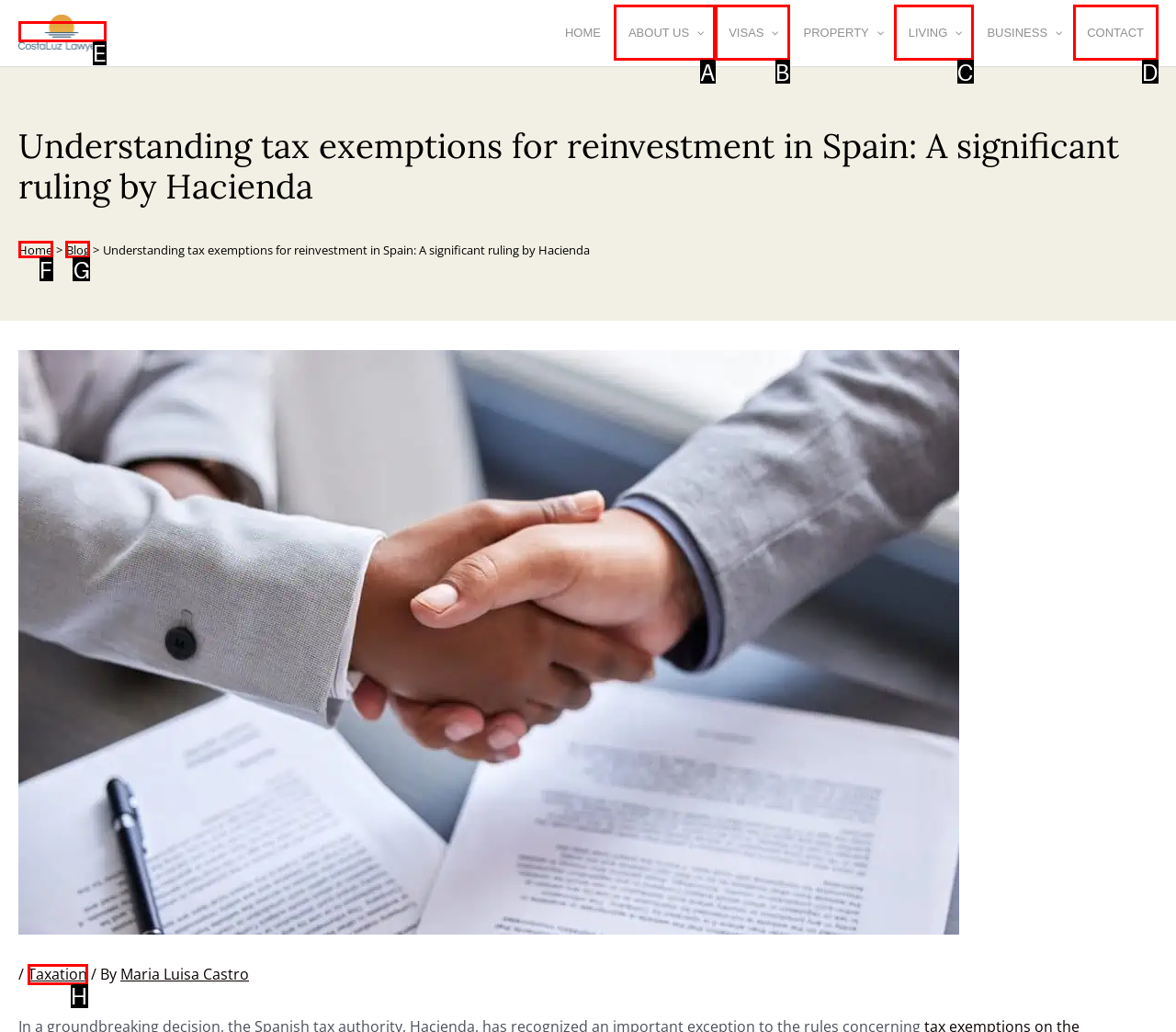Identify the letter of the option that best matches the following description: Home. Respond with the letter directly.

F